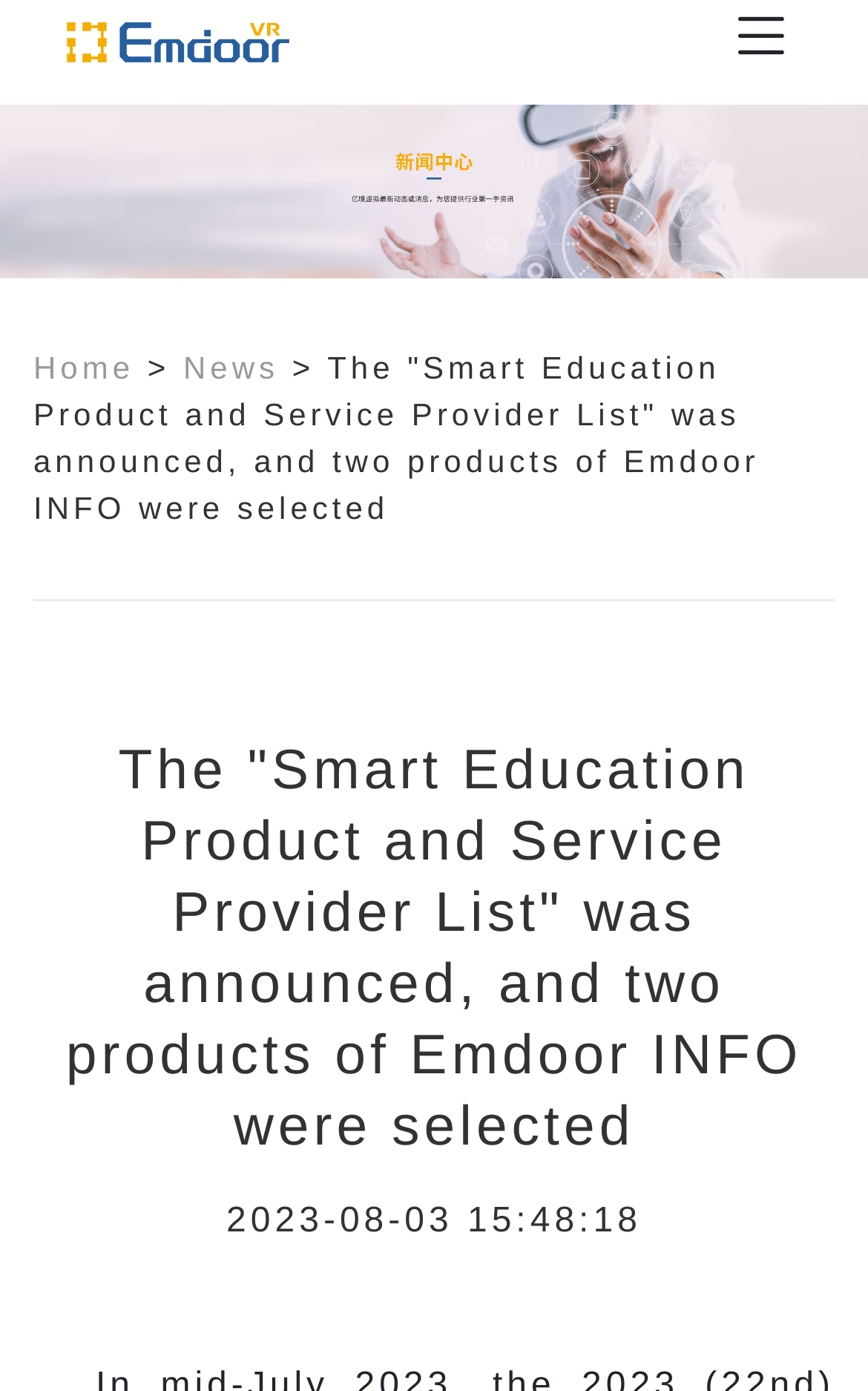Based on the element description: "aria-label="Toggle navigation"", identify the bounding box coordinates for this UI element. The coordinates must be four float numbers between 0 and 1, listed as [left, top, right, bottom].

[0.836, 0.0, 0.923, 0.058]